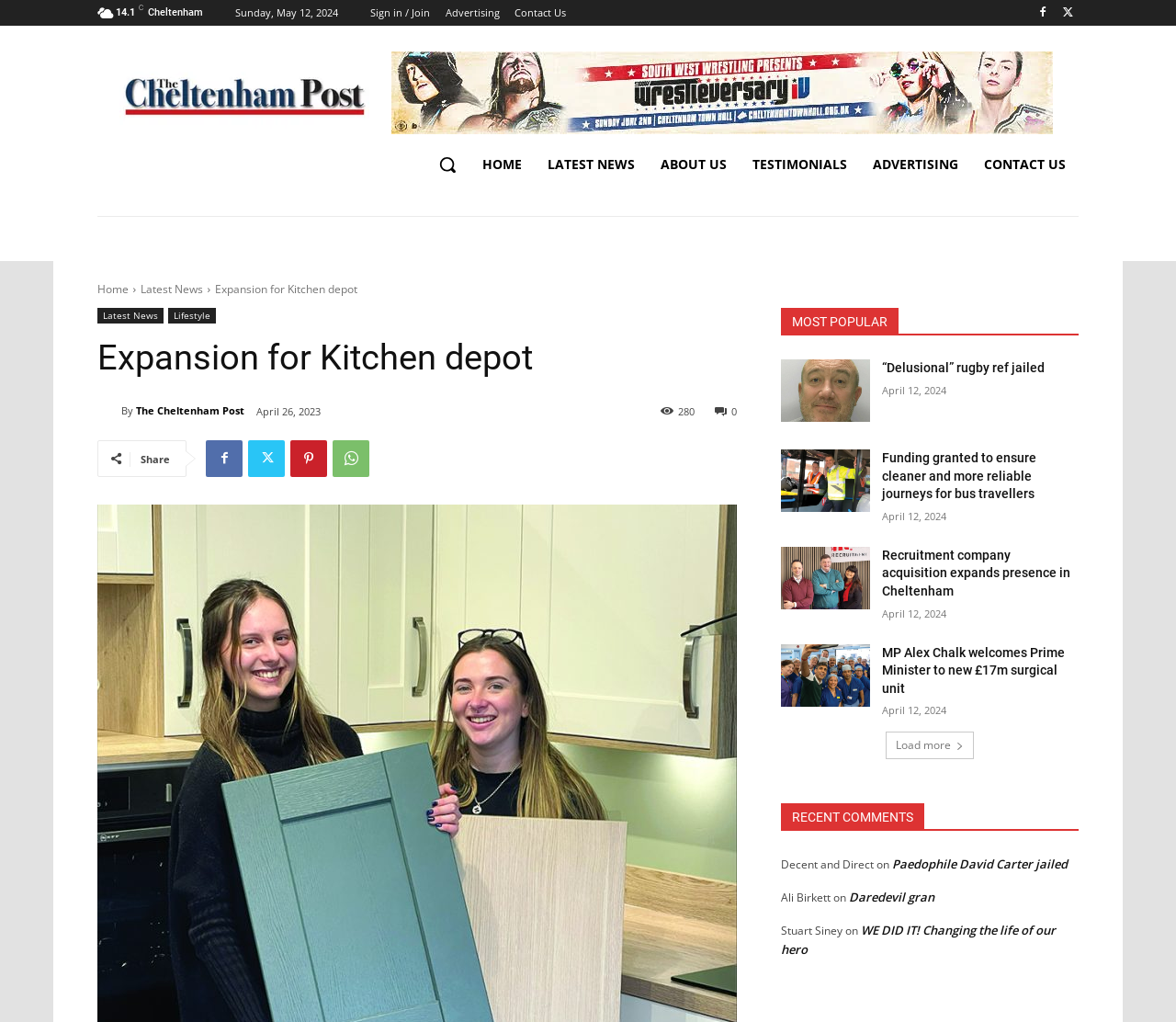Specify the bounding box coordinates of the element's region that should be clicked to achieve the following instruction: "Read 'Expansion for Kitchen depot' news". The bounding box coordinates consist of four float numbers between 0 and 1, in the format [left, top, right, bottom].

[0.083, 0.33, 0.453, 0.371]